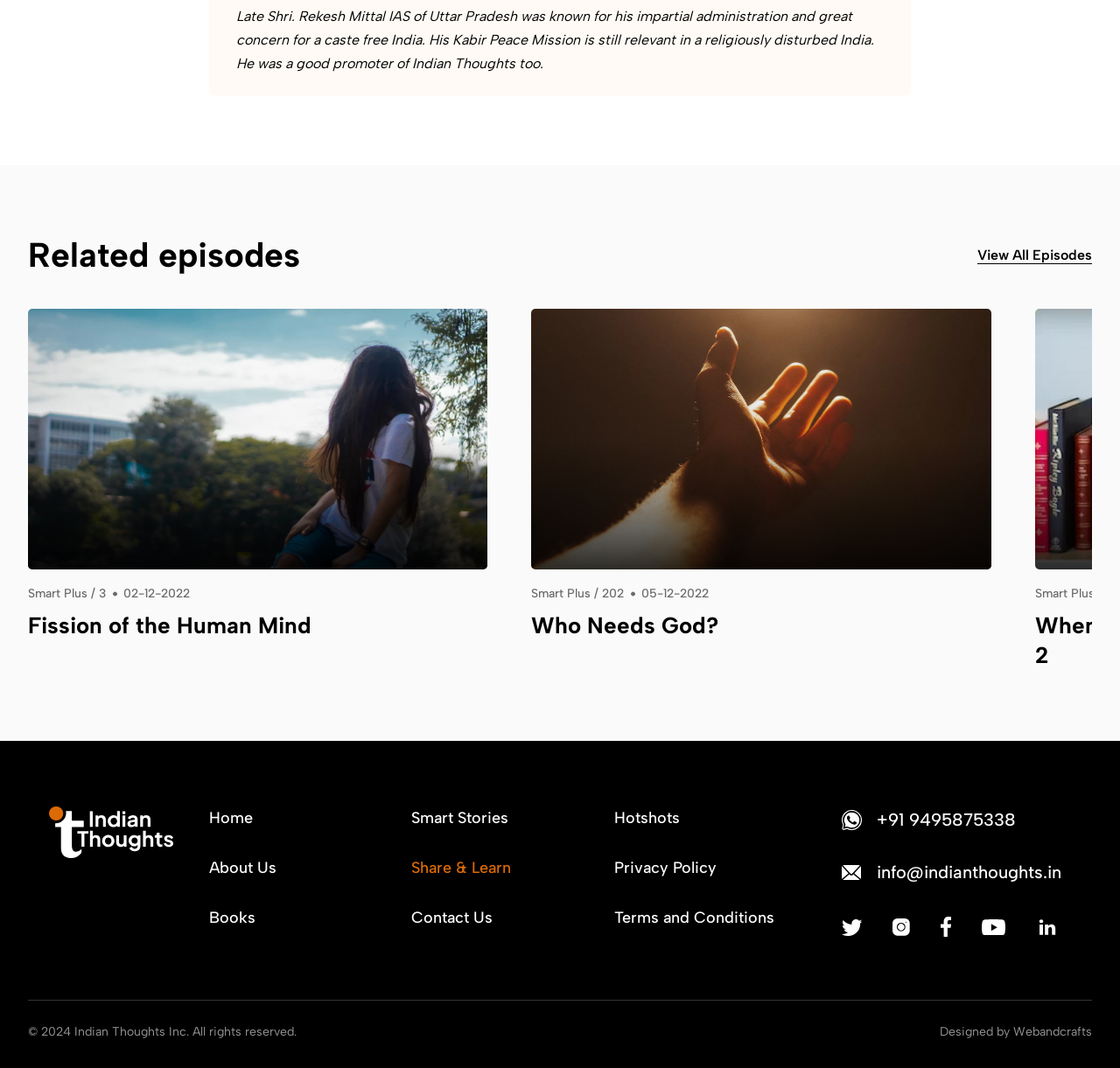Please identify the bounding box coordinates of the area I need to click to accomplish the following instruction: "Read about Who Needs God?".

[0.155, 0.289, 0.566, 0.6]